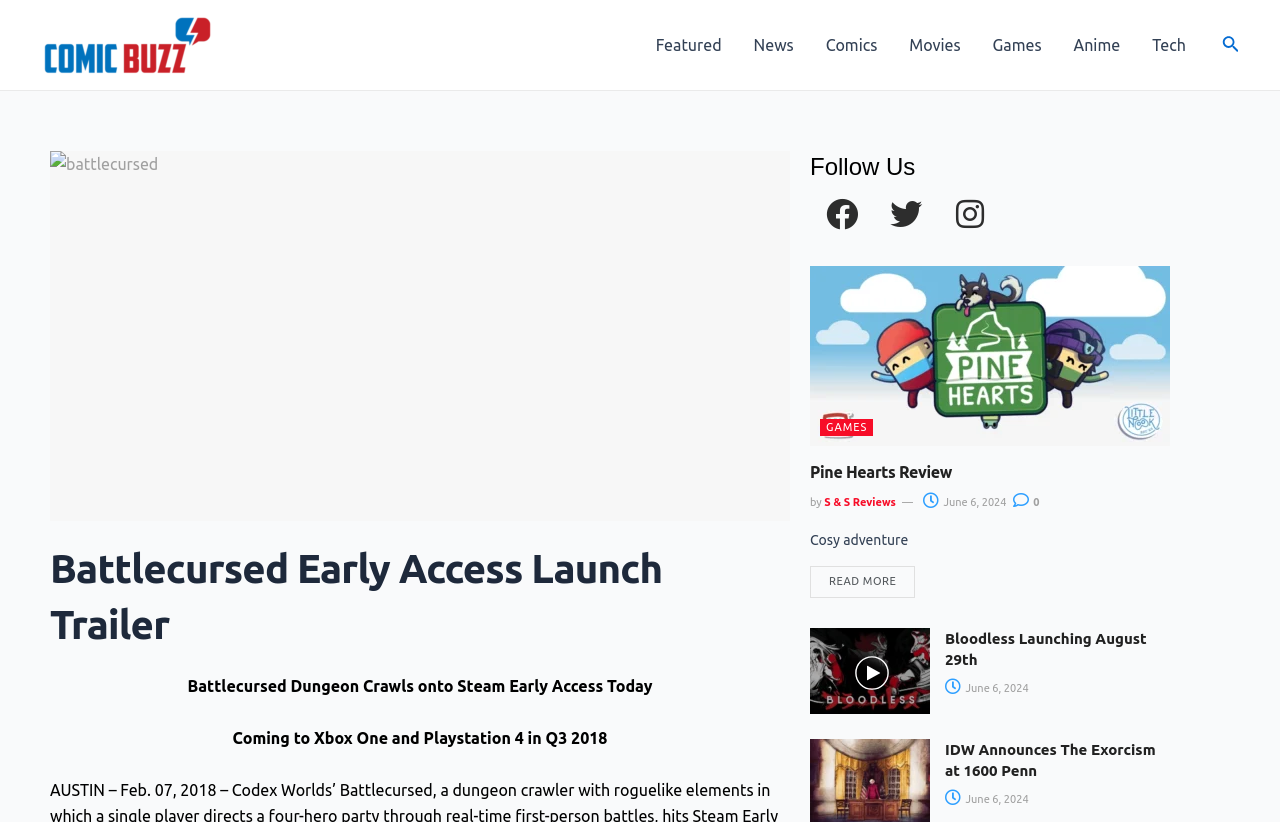Please determine the bounding box coordinates of the area that needs to be clicked to complete this task: 'Read more about Bloodless Launching August 29th'. The coordinates must be four float numbers between 0 and 1, formatted as [left, top, right, bottom].

[0.738, 0.766, 0.896, 0.813]